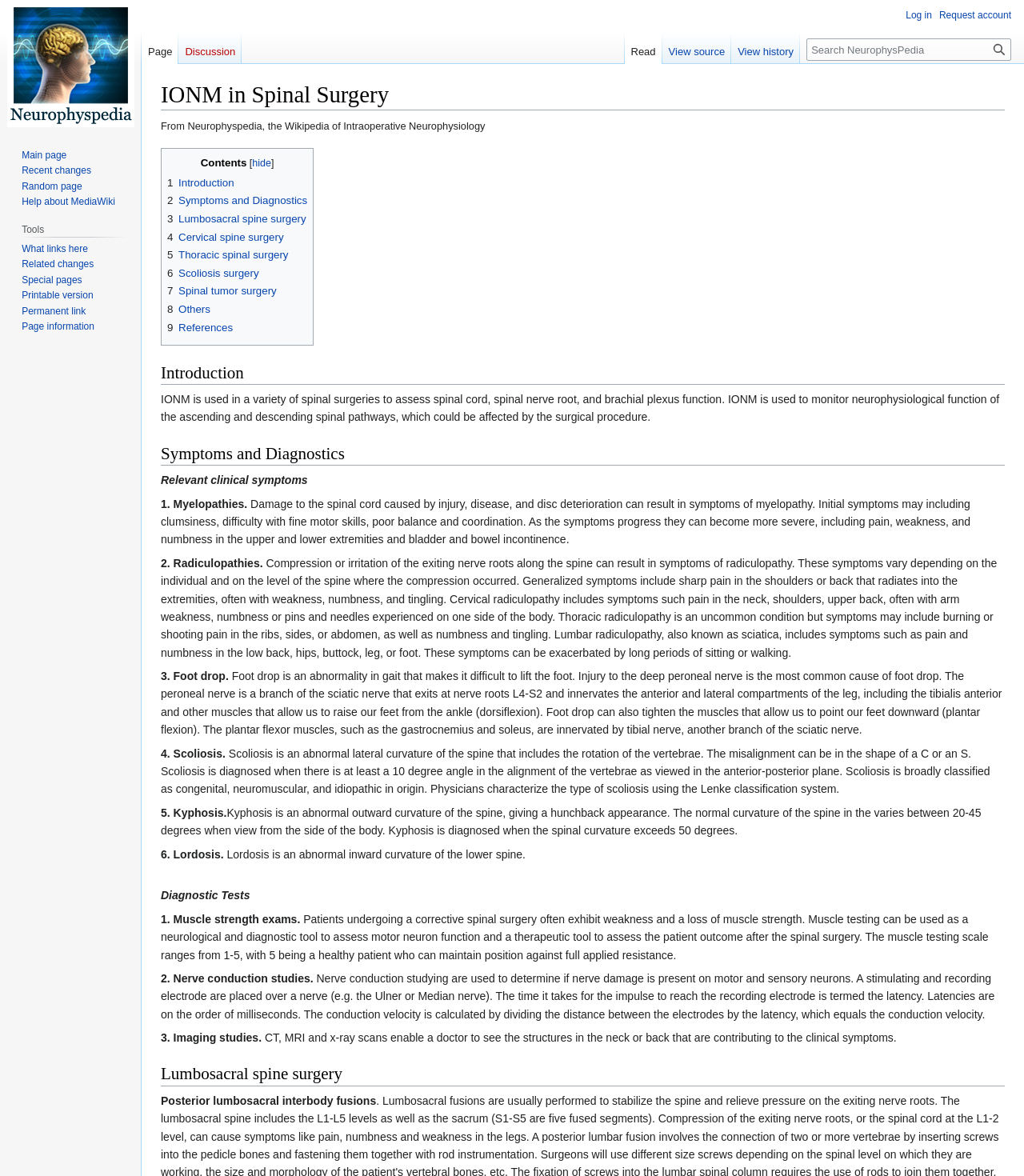What are the symptoms of myelopathy?
Please provide a detailed answer to the question.

According to the webpage, initial symptoms of myelopathy may include clumsiness, difficulty with fine motor skills, poor balance and coordination, and as the symptoms progress, they can become more severe, including pain, weakness, and numbness in the upper and lower extremities and bladder and bowel incontinence.